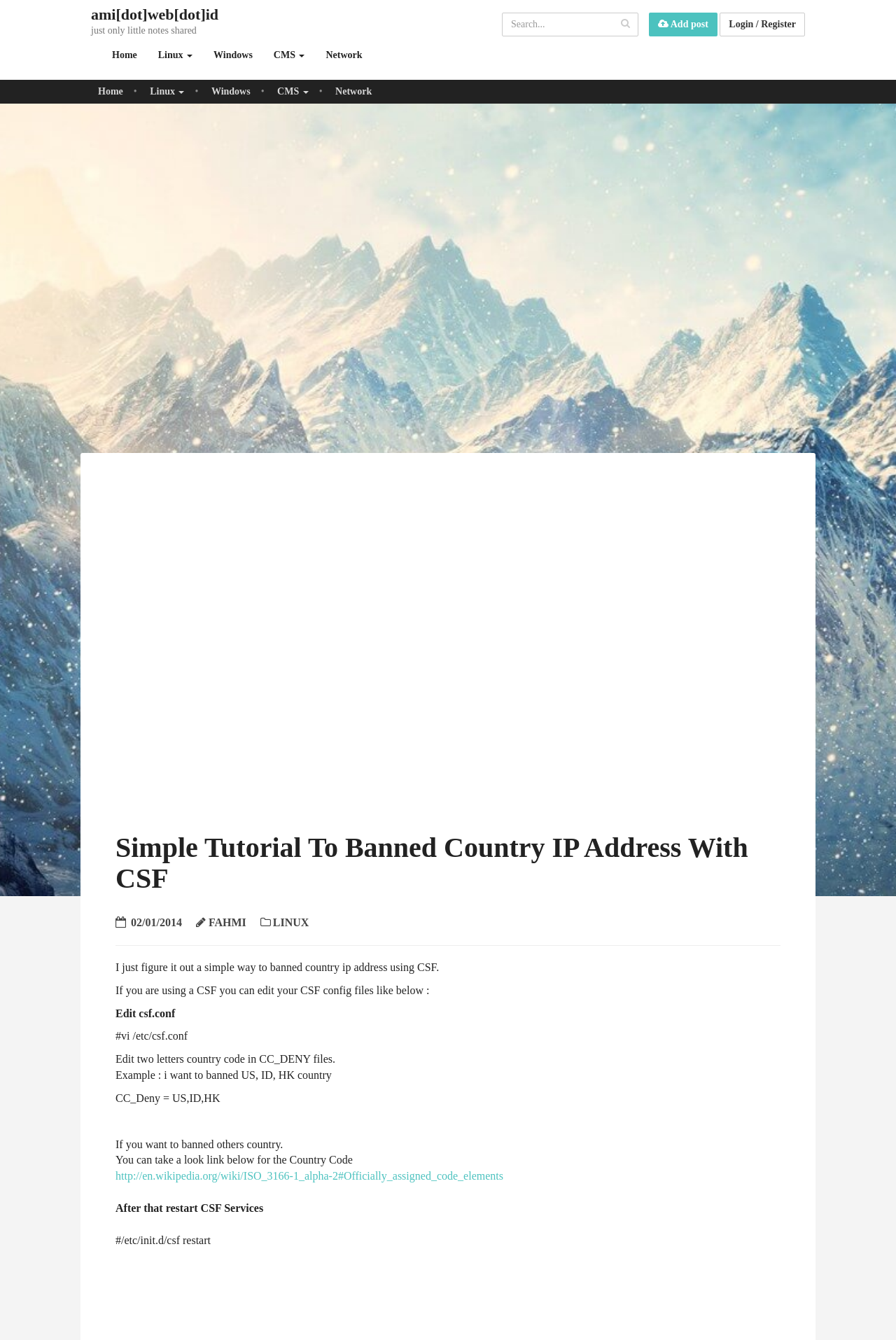How to get the country code?
Utilize the image to construct a detailed and well-explained answer.

The country code can be obtained from the Wikipedia link provided in the tutorial, which lists the officially assigned code elements for countries.